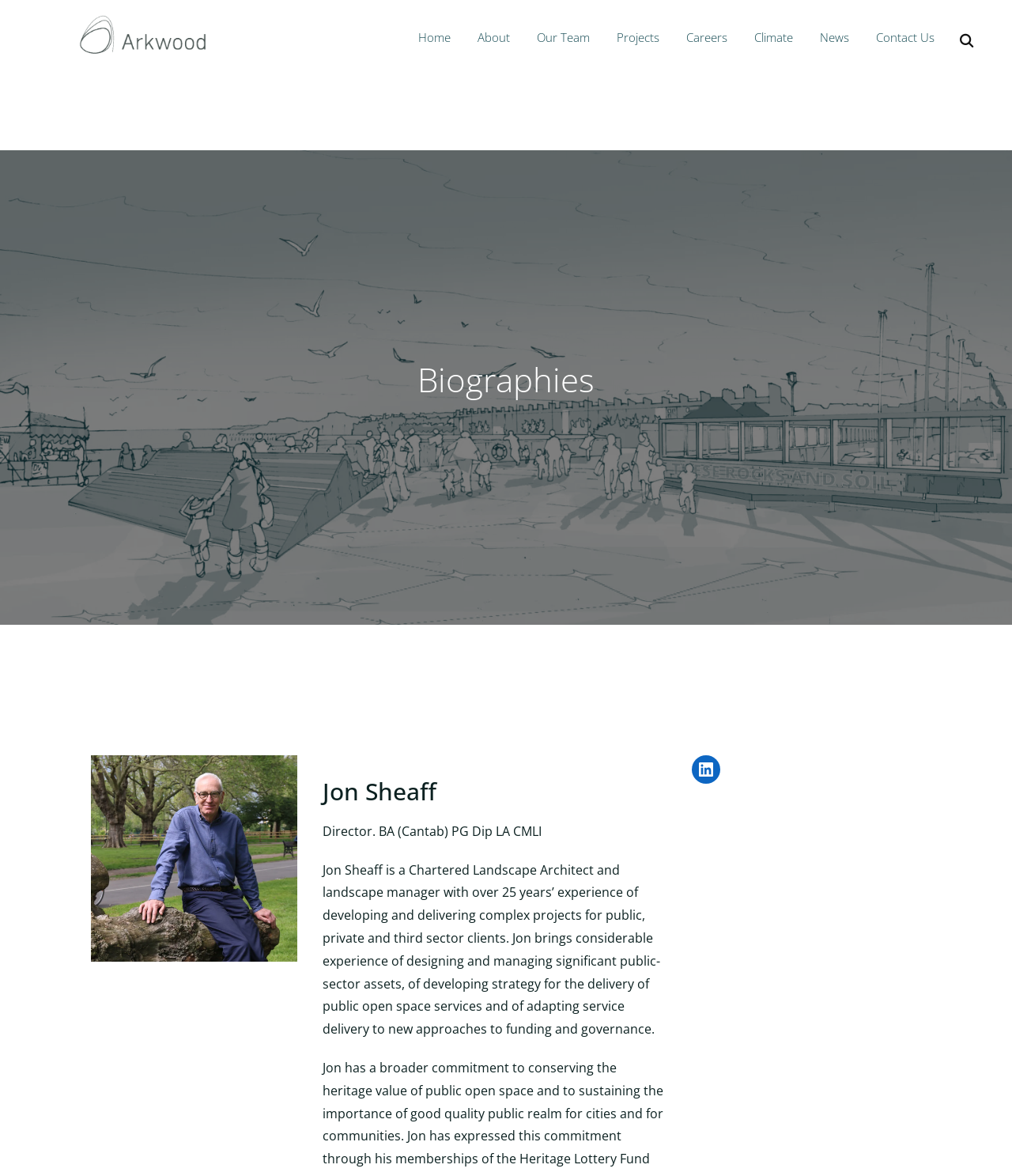Determine the bounding box coordinates of the clickable region to follow the instruction: "go to home page".

[0.413, 0.02, 0.445, 0.044]